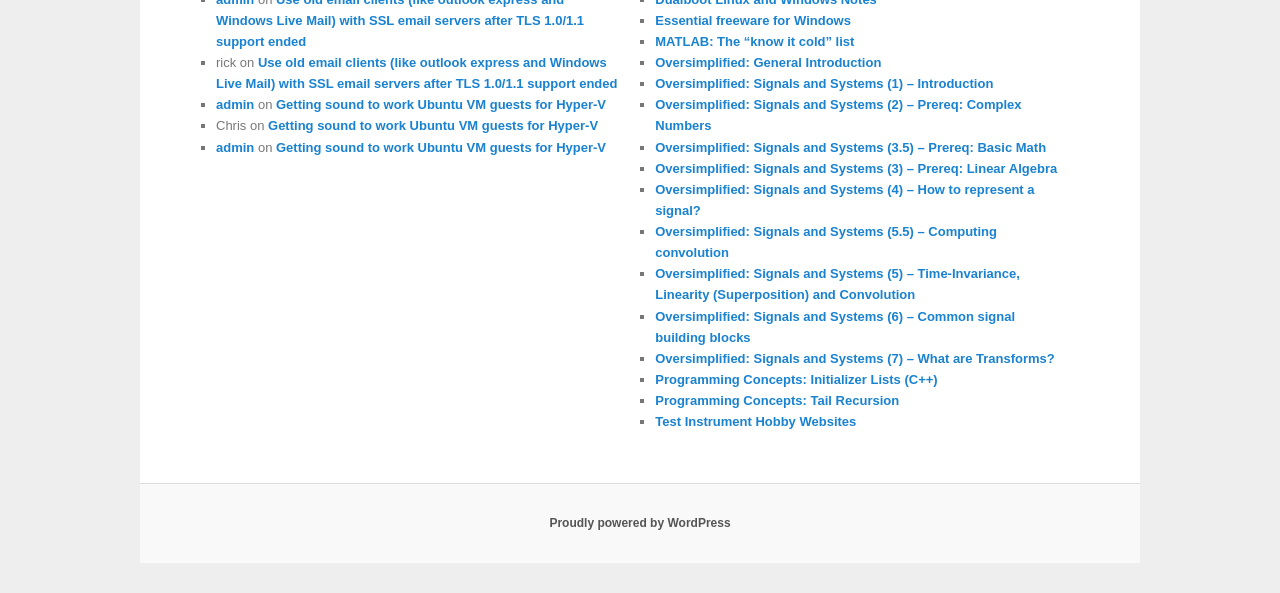Can you specify the bounding box coordinates of the area that needs to be clicked to fulfill the following instruction: "Read about getting sound to work on Ubuntu VM guests for Hyper-V"?

[0.209, 0.2, 0.467, 0.225]